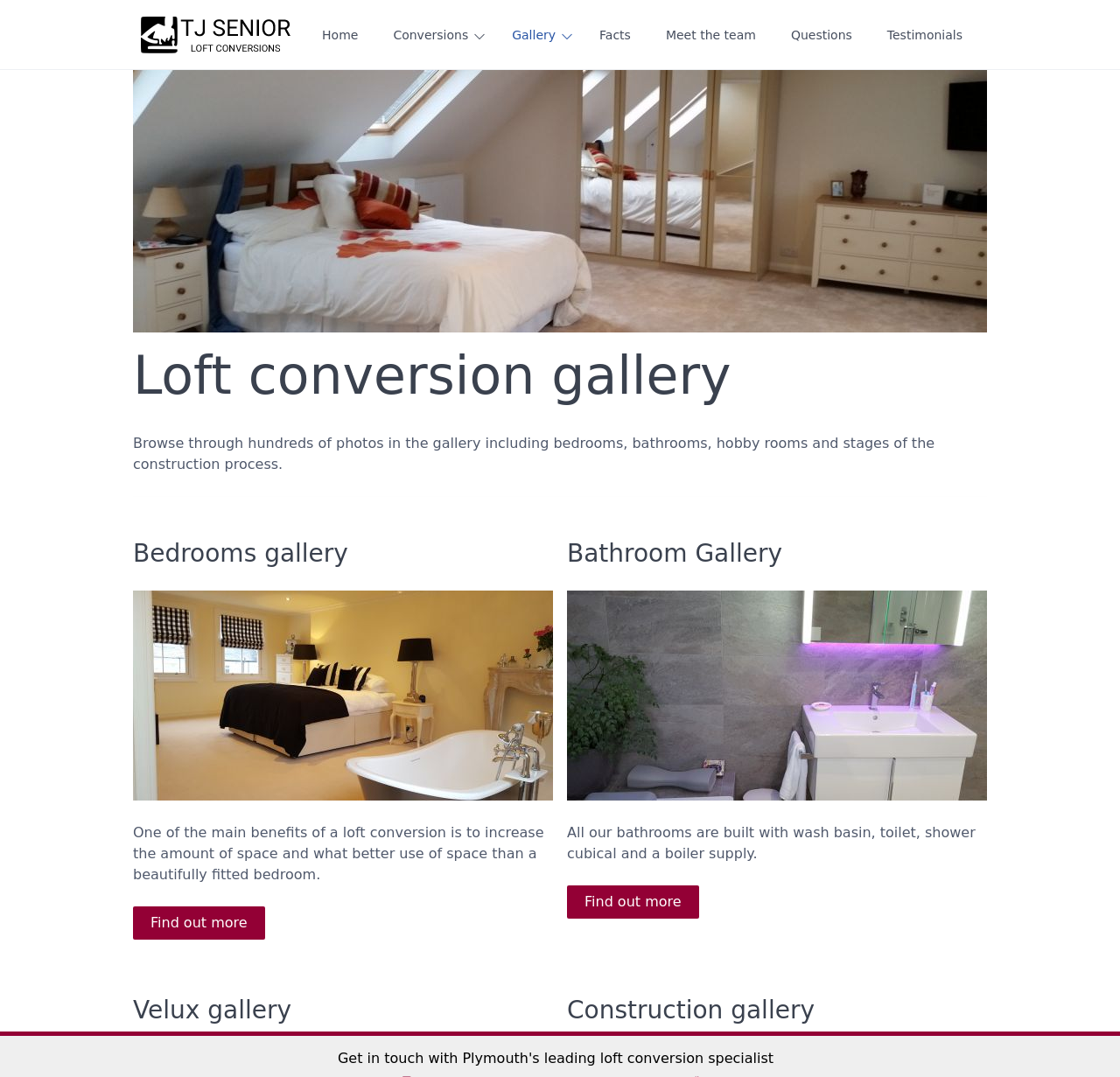Create a full and detailed caption for the entire webpage.

This webpage is a gallery for TJ Senior Loft Conversions, featuring various sections showcasing different aspects of loft conversions. At the top, there is a logo and a navigation menu with links to different pages, including Home, Conversions, Gallery, Facts, Meet the team, Questions, and Testimonials.

Below the navigation menu, there is a large image that spans almost the entire width of the page, with a heading "Loft conversion gallery" above it. The image is accompanied by a brief description of the gallery, which mentions that it contains hundreds of photos of bedrooms, bathrooms, hobby rooms, and construction stages.

The page is divided into sections, each with its own heading and content. The first section is dedicated to bedrooms, with a heading "Bedrooms gallery" and a link to view more photos. Below the link, there is a brief description of the benefits of having a bedroom in a loft conversion. There is also a "Find out more" link at the bottom of this section.

To the right of the bedrooms section, there is a section dedicated to bathrooms, with a similar layout and content. It features a heading "Bathroom Gallery", a link to view more photos, a brief description of the bathroom features, and a "Find out more" link.

Further down the page, there are two more sections, one for Velux gallery and another for Construction gallery, each with its own heading.